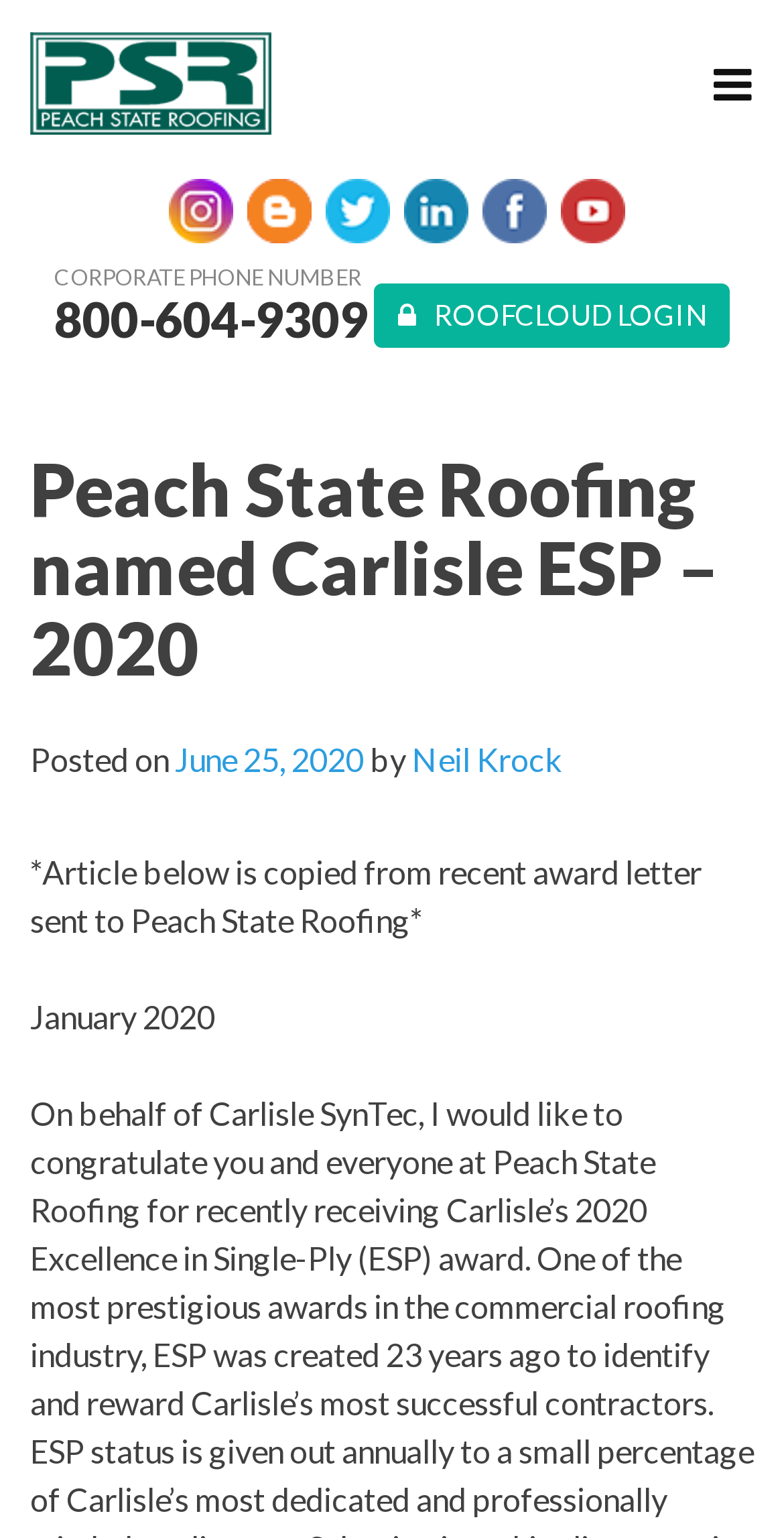What month is mentioned in the article?
Give a single word or phrase as your answer by examining the image.

January